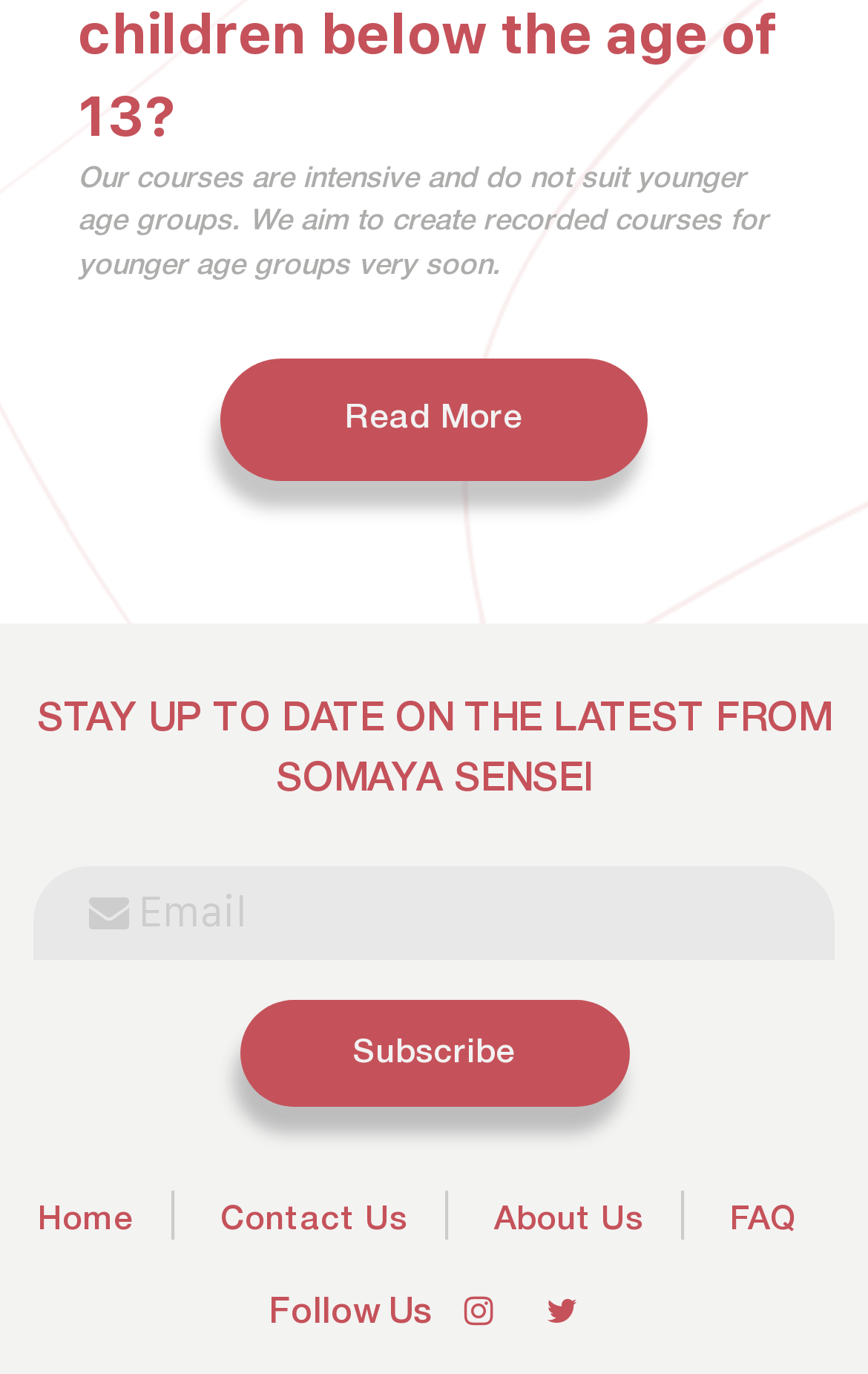What is the purpose of the courses?
Based on the image, provide a one-word or brief-phrase response.

For older age groups